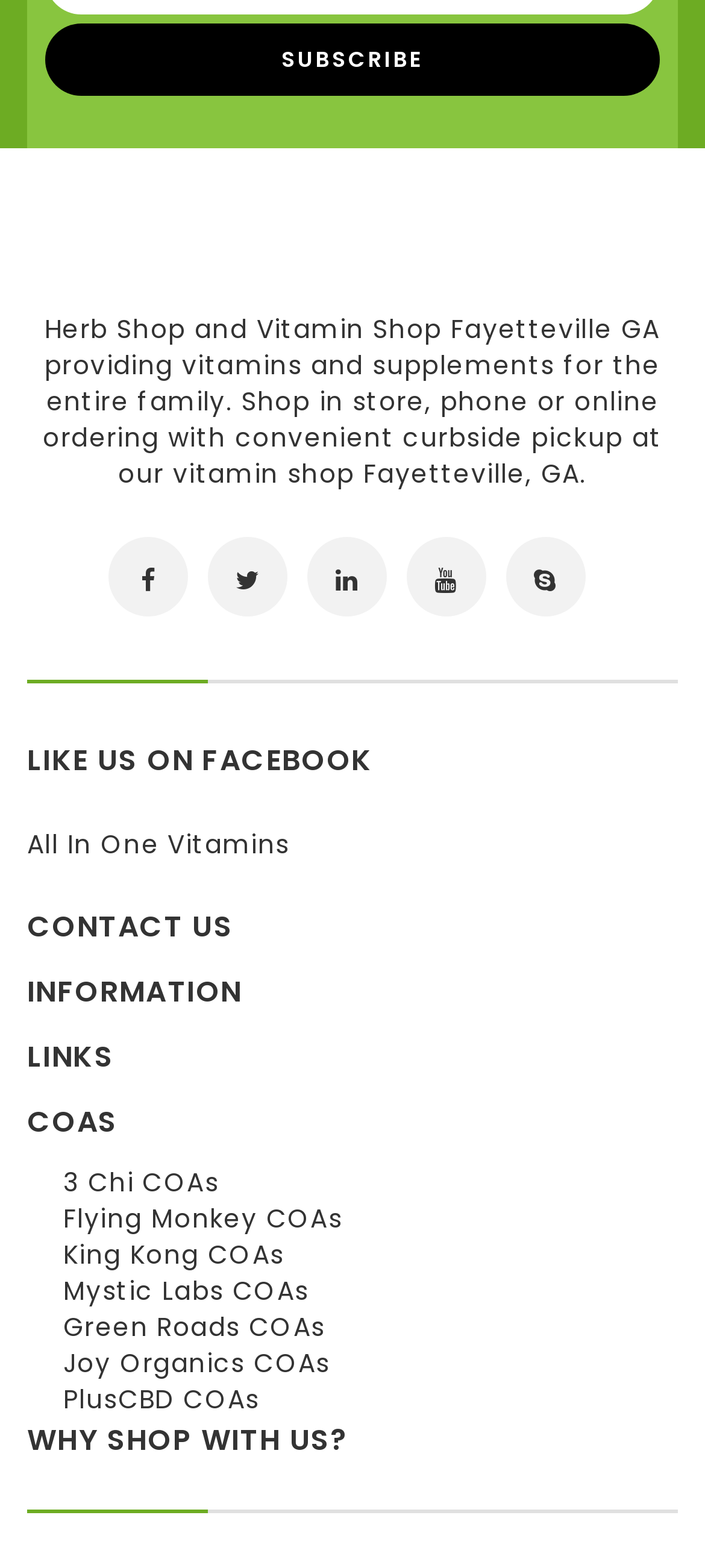Please determine the bounding box coordinates for the element that should be clicked to follow these instructions: "Visit xx website".

[0.038, 0.152, 0.962, 0.175]